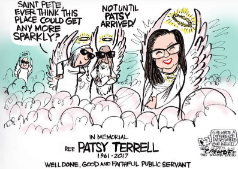Analyze the image and deliver a detailed answer to the question: What is the inscription written beneath the illustration?

The detailed answer can be obtained by reading the caption, which mentions that beneath the illustration, the inscription reads, 'Well done, good and faithful public servant', celebrating Patsy Terrell's legacy.